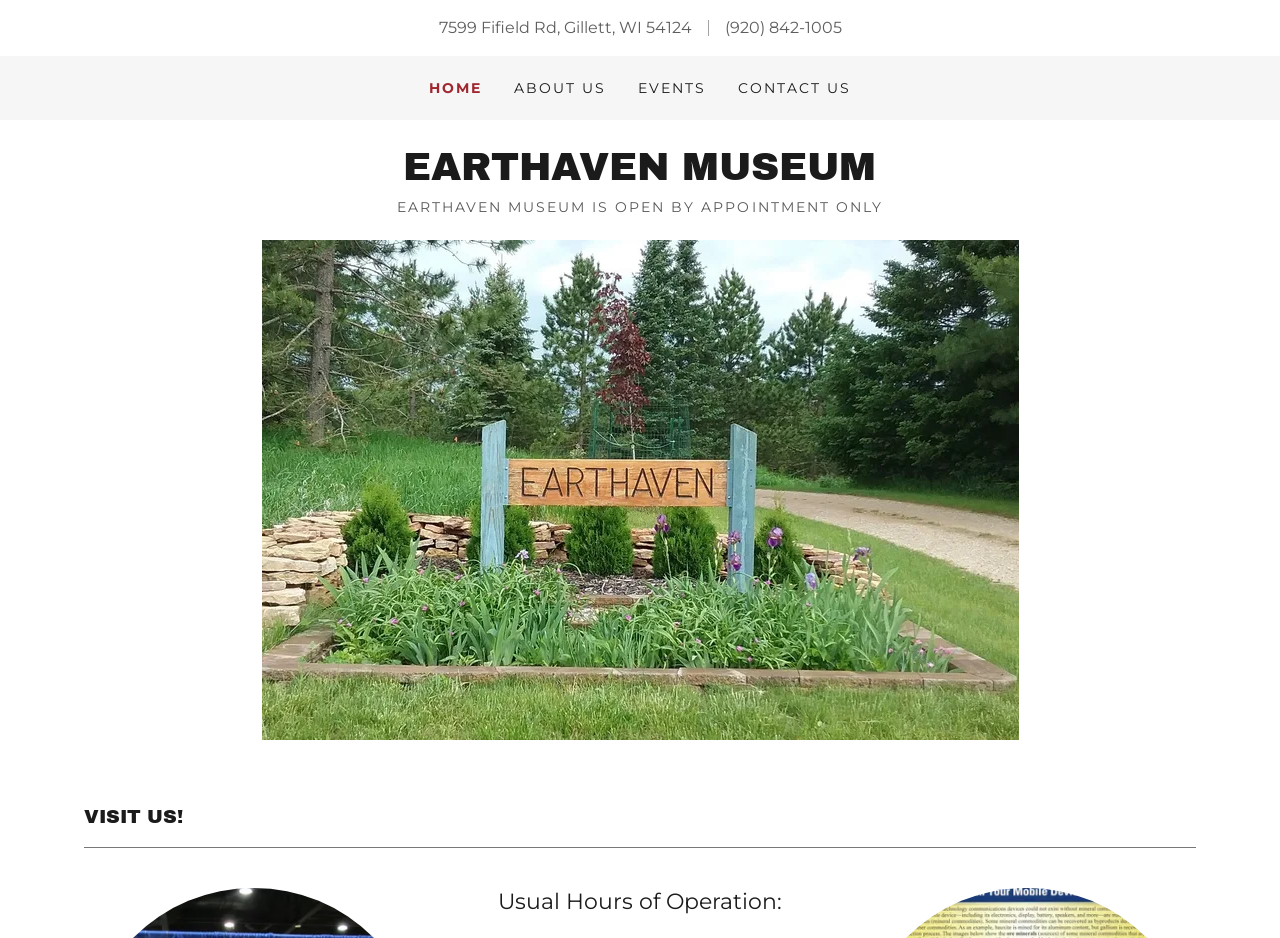Can you give a comprehensive explanation to the question given the content of the image?
What is the address of the Earthaven Museum?

I found the address by looking at the StaticText element with the OCR text '7599 Fifield Rd, Gillett, WI 54124' which is located at the top of the webpage.